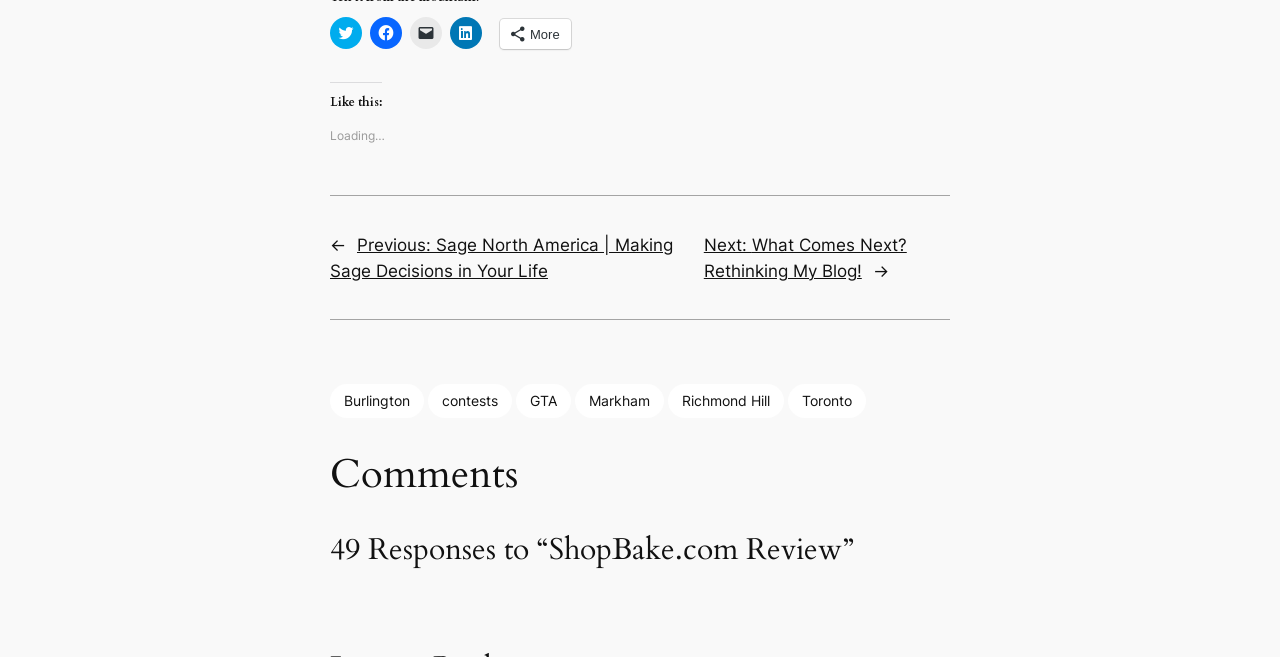Reply to the question with a brief word or phrase: What is the first social media platform to share?

Twitter